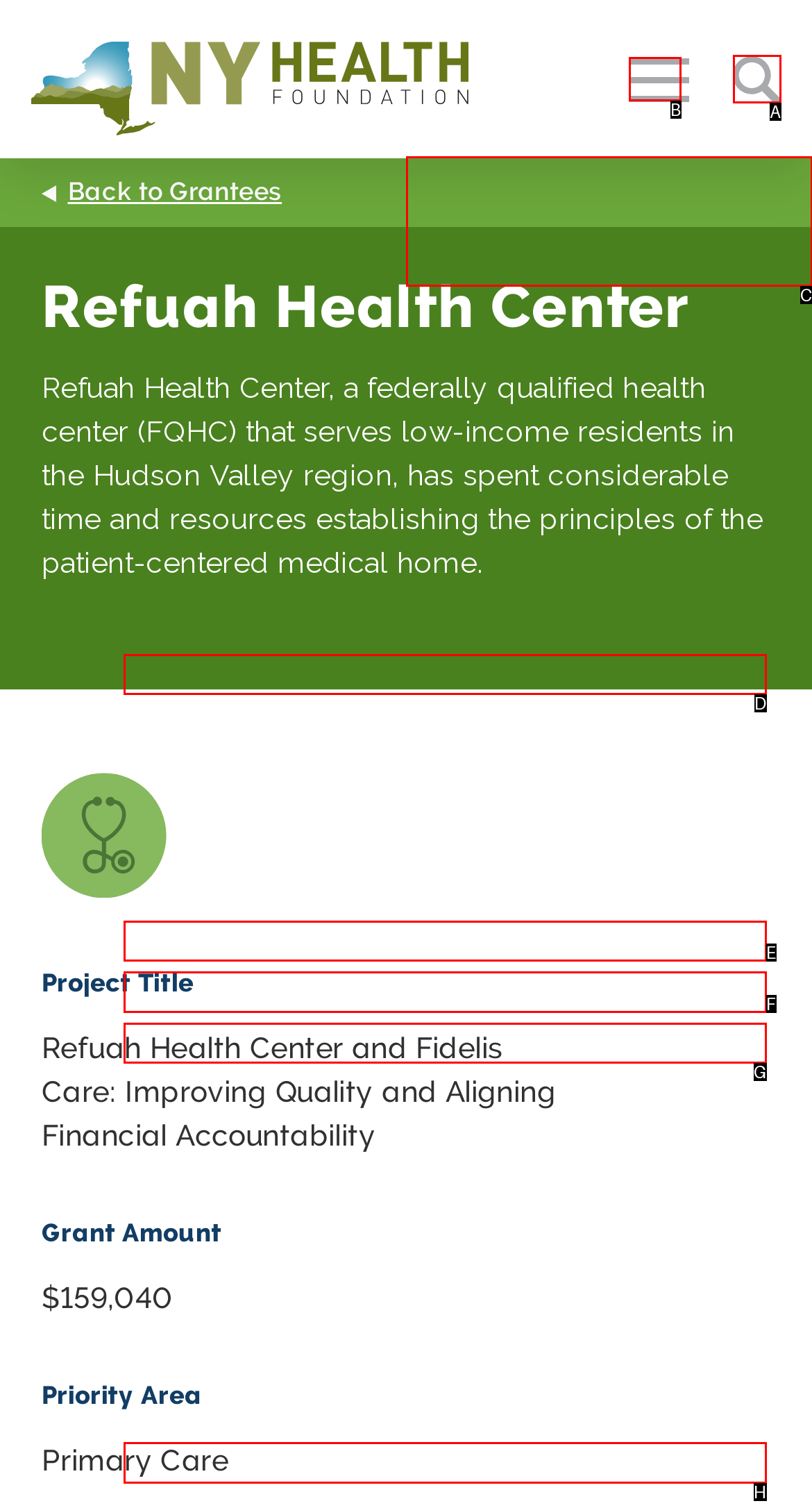Select the HTML element that corresponds to the description: 1443. Answer with the letter of the matching option directly from the choices given.

None